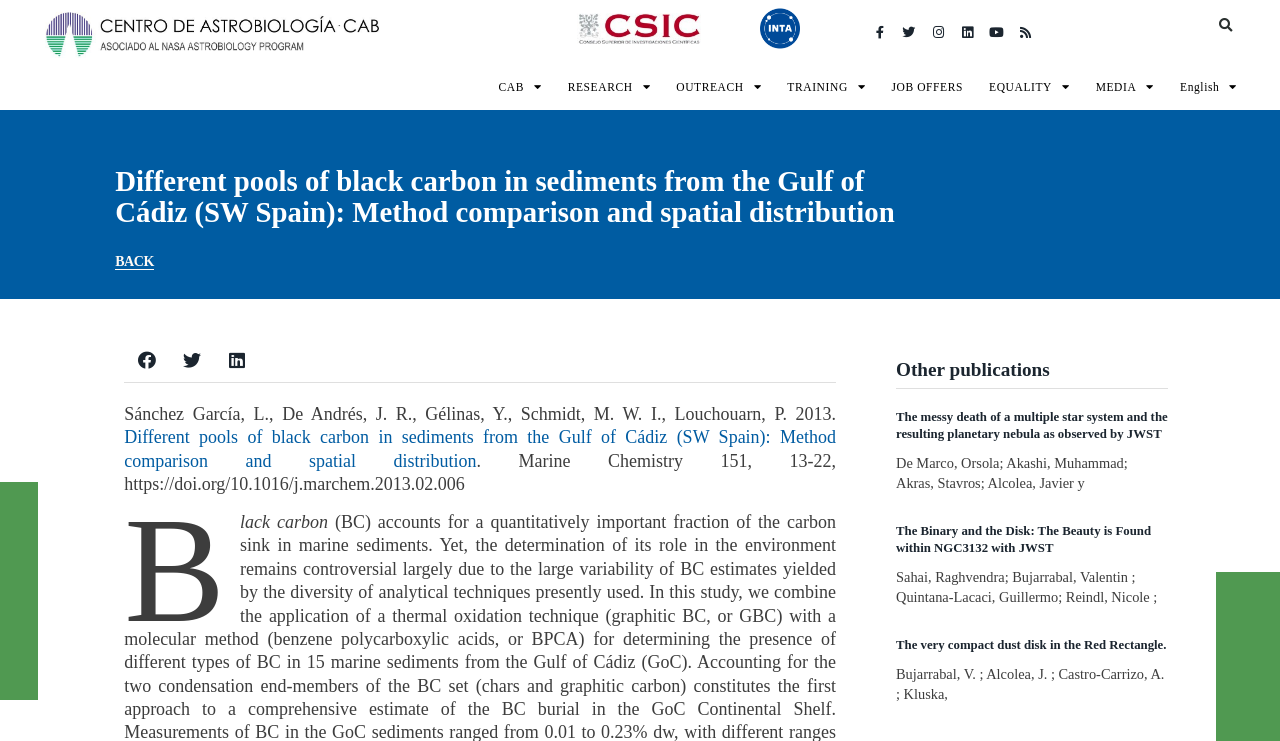Determine the bounding box coordinates of the region to click in order to accomplish the following instruction: "Read the article 'The messy death of a multiple star system and the resulting planetary nebula as observed by JWST'". Provide the coordinates as four float numbers between 0 and 1, specifically [left, top, right, bottom].

[0.7, 0.552, 0.912, 0.598]